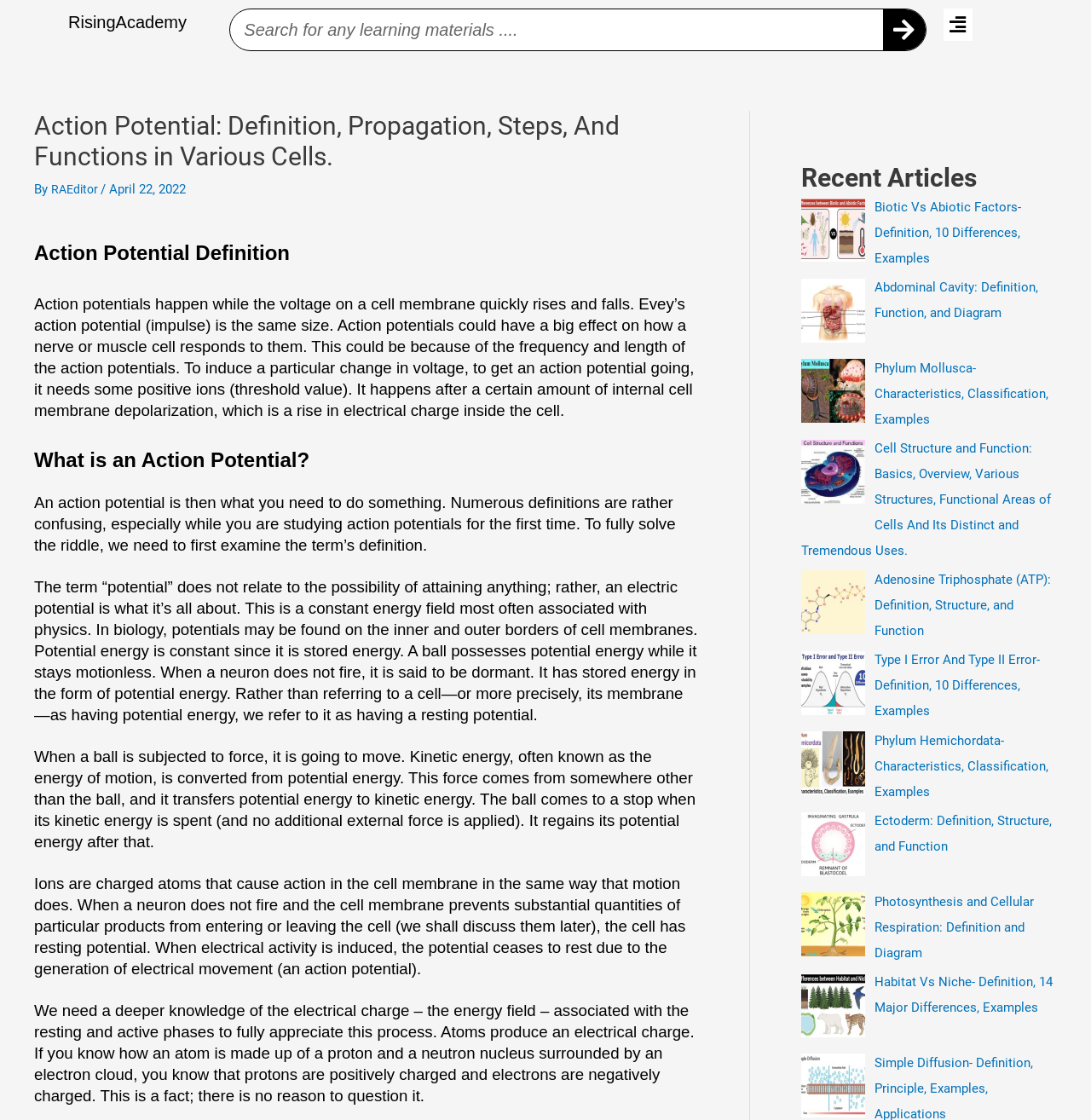Please answer the following question using a single word or phrase: 
How many recent articles are listed?

7